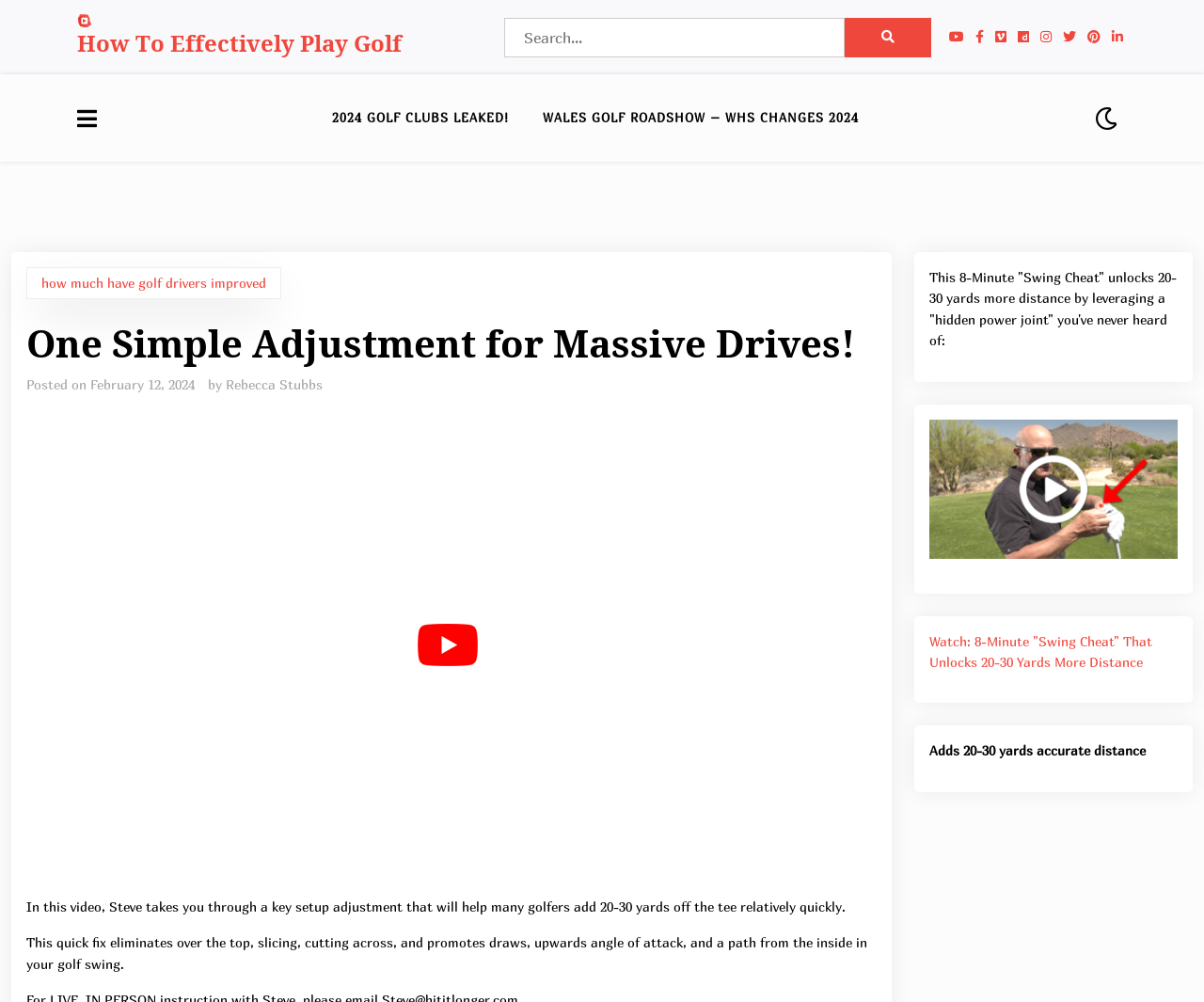Locate the bounding box coordinates of the element you need to click to accomplish the task described by this instruction: "Click on the 'WOODWORKING' link".

None